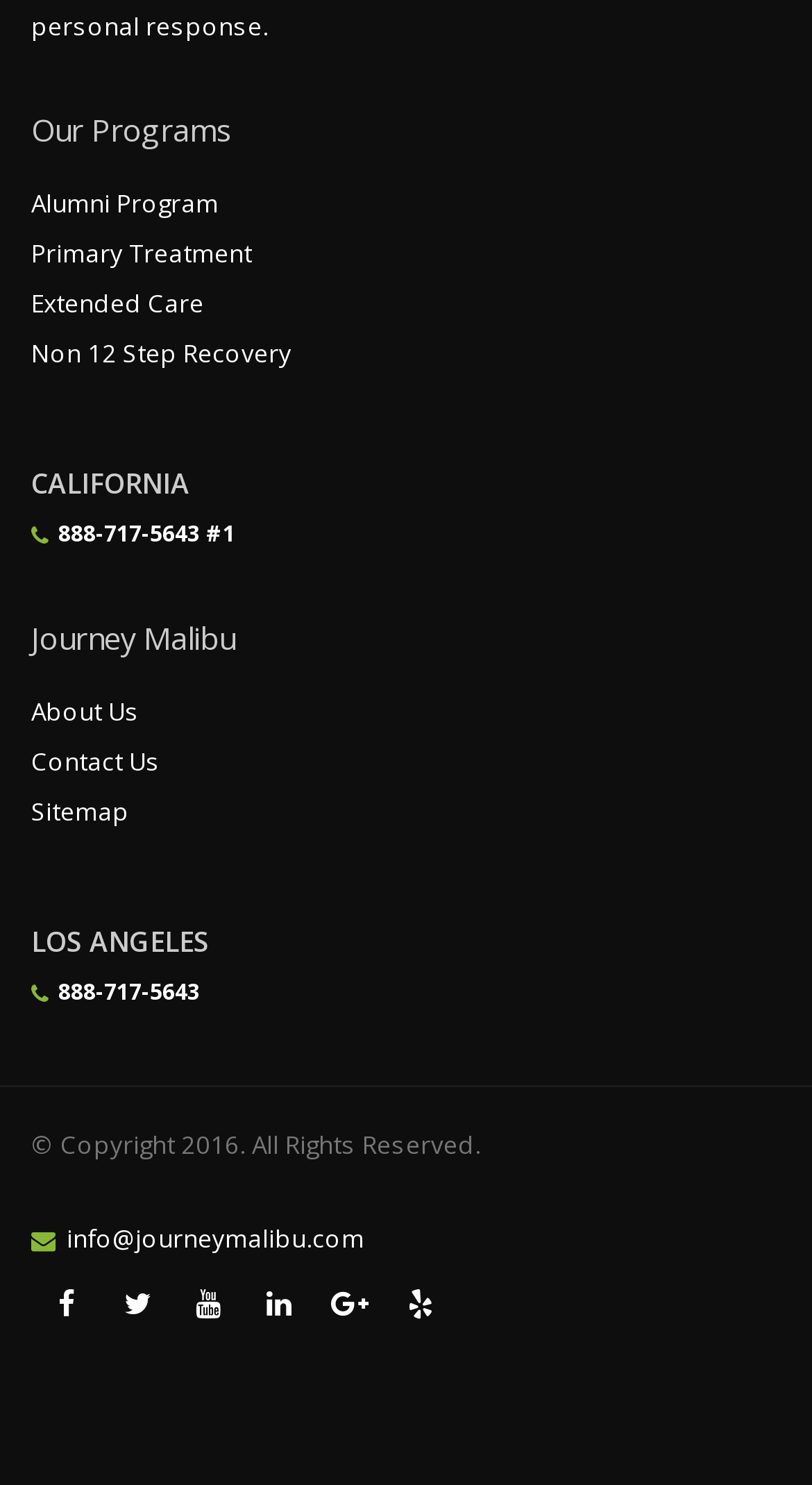Refer to the image and provide an in-depth answer to the question: 
What are the programs offered by the treatment center?

The programs offered by the treatment center can be found in the first section of the webpage, where there are links to 'Alumni Program', 'Primary Treatment', 'Extended Care', and 'Non 12 Step Recovery', indicating that these are the different programs available at the treatment center.